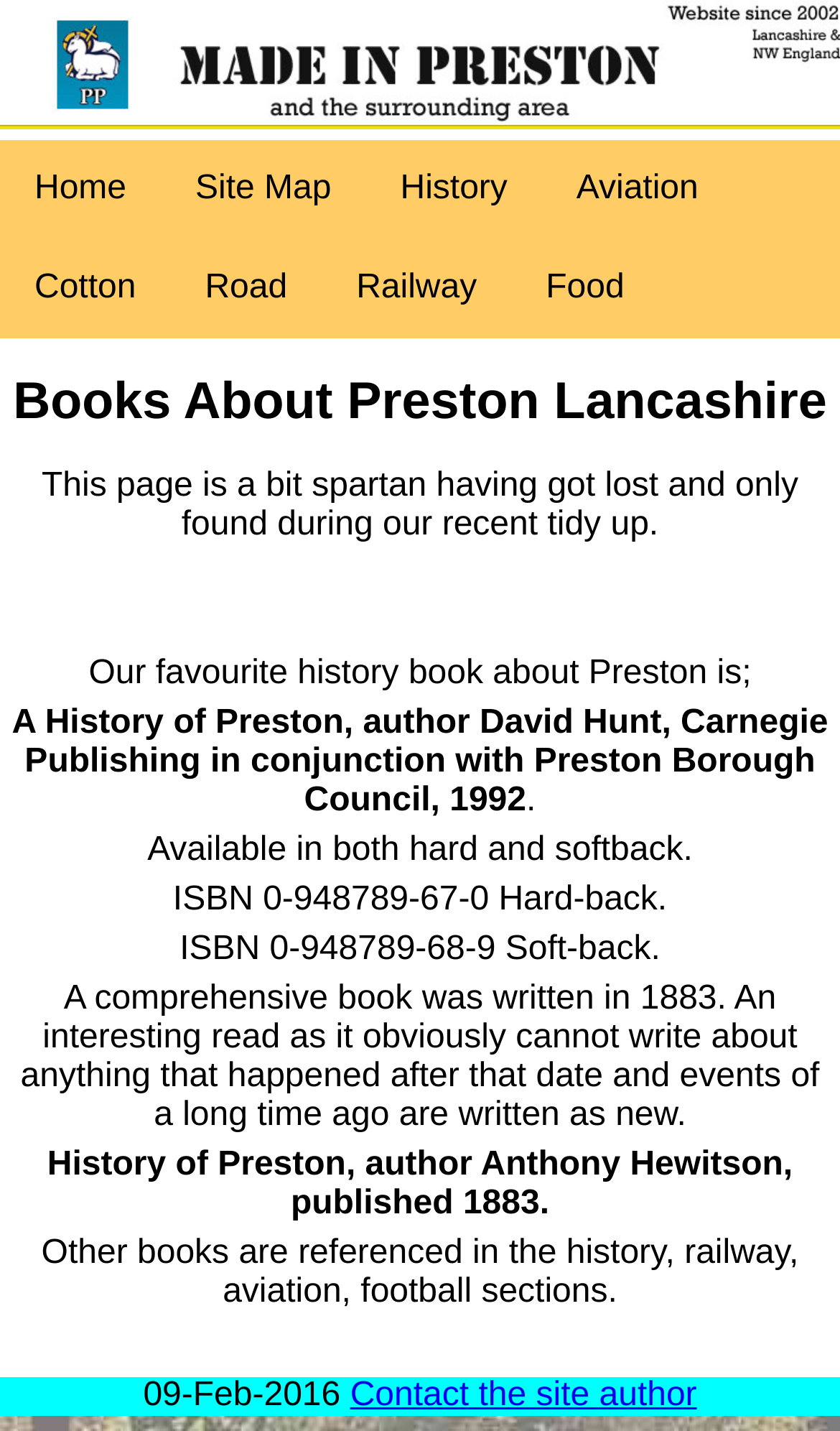How many buttons are there in the top navigation bar?
Offer a detailed and exhaustive answer to the question.

The answer can be found by counting the number of button elements in the top navigation bar. There are three buttons: 'History', 'Aviation', and 'Road'.